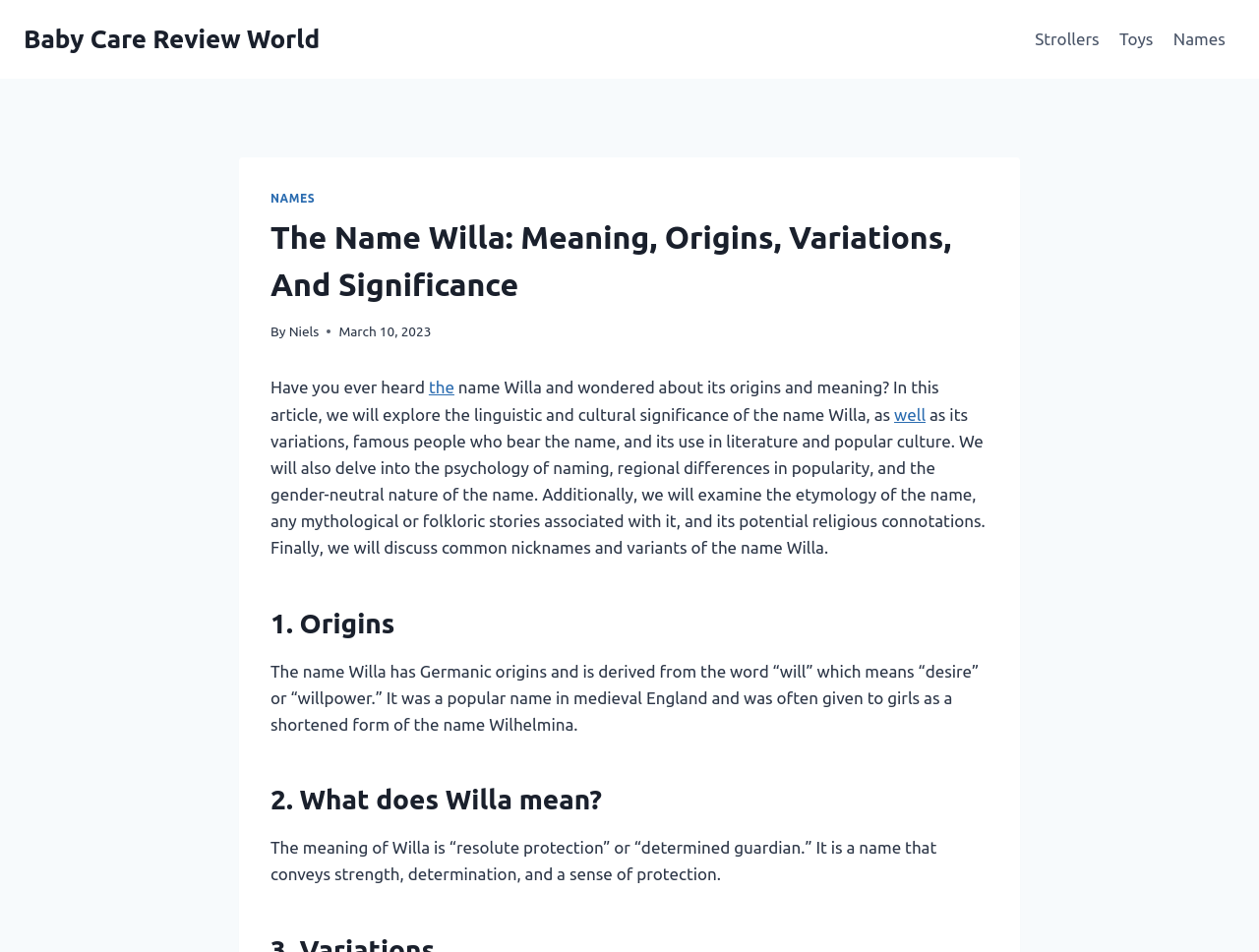Find the bounding box coordinates of the element to click in order to complete this instruction: "Learn about the origins of the name Willa". The bounding box coordinates must be four float numbers between 0 and 1, denoted as [left, top, right, bottom].

[0.215, 0.633, 0.785, 0.676]